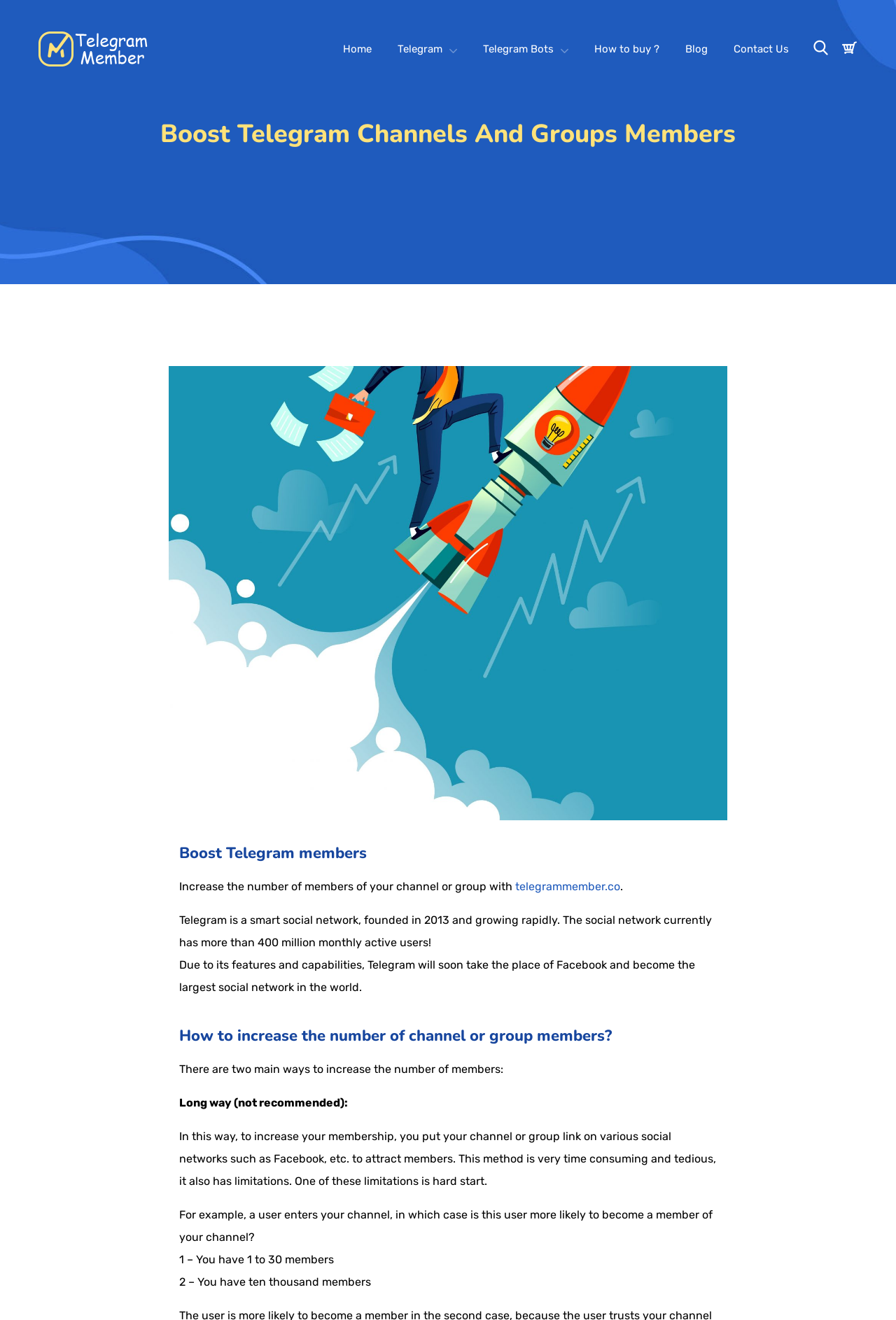Generate a detailed explanation of the webpage's features and information.

The webpage is about boosting Telegram channels and groups, with a focus on increasing the number of members. At the top left corner, there is a logo, accompanied by a navigation menu with links to "Home", "Telegram Bots", "How to buy?", "Blog", and "Contact Us". 

Below the navigation menu, there is a heading that reads "Boost Telegram Channels And Groups Members". On the right side of the heading, there is a search box with a placeholder text "Search". 

Below the search box, there is a section that explains the benefits of boosting Telegram members. It starts with a heading "Boost Telegram members" and is followed by a paragraph of text that describes the features and capabilities of Telegram. 

The section then explains how to increase the number of channel or group members, with two main ways: a long way that involves sharing the channel or group link on various social networks, and a shorter way that is not specified. The long way is described as time-consuming and tedious, with limitations such as a hard start. 

The webpage also includes an image of a businessman flying on a rocket, which represents the business concept of boosting Telegram members. There is also a link to "telegrammember.co" and a brief description of the service.